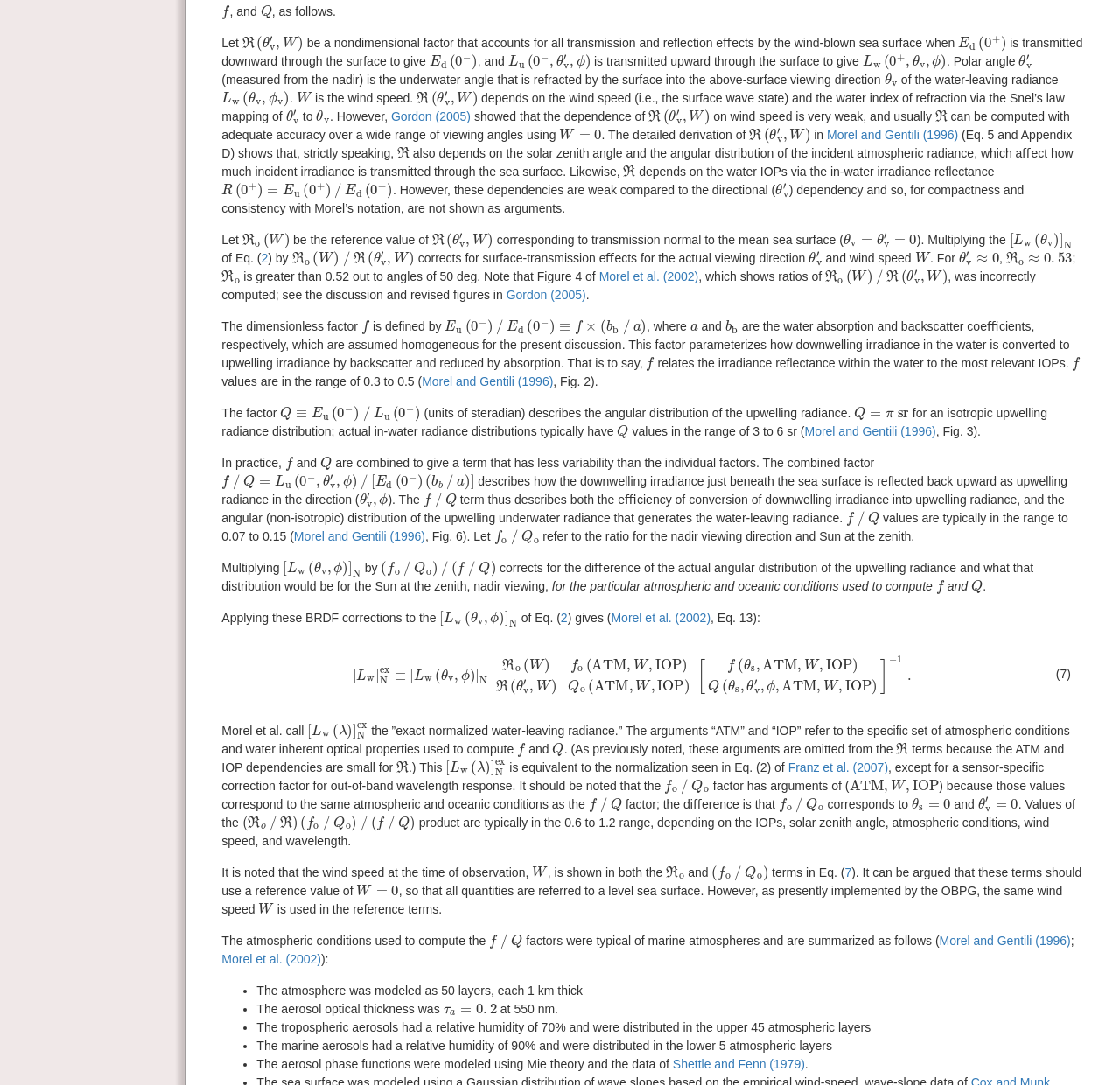Respond to the following question with a brief word or phrase:
What is the identifier for velocity?

𝑣